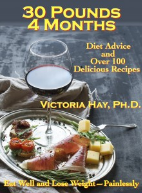What is the subtitle of the book about?
Using the visual information, respond with a single word or phrase.

Diet advice and recipes